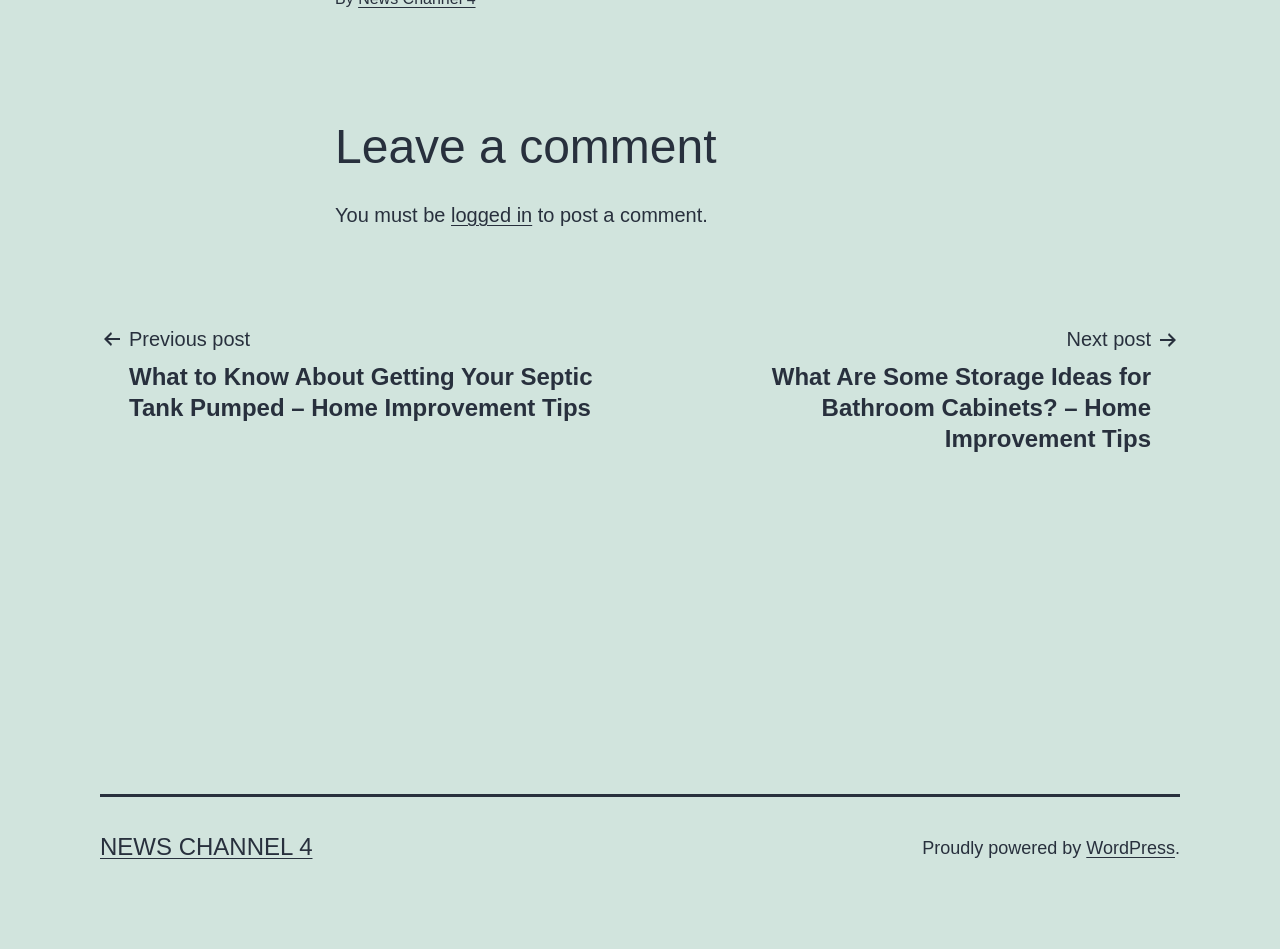What is the topic of the previous post?
Look at the image and answer with only one word or phrase.

Septic tank